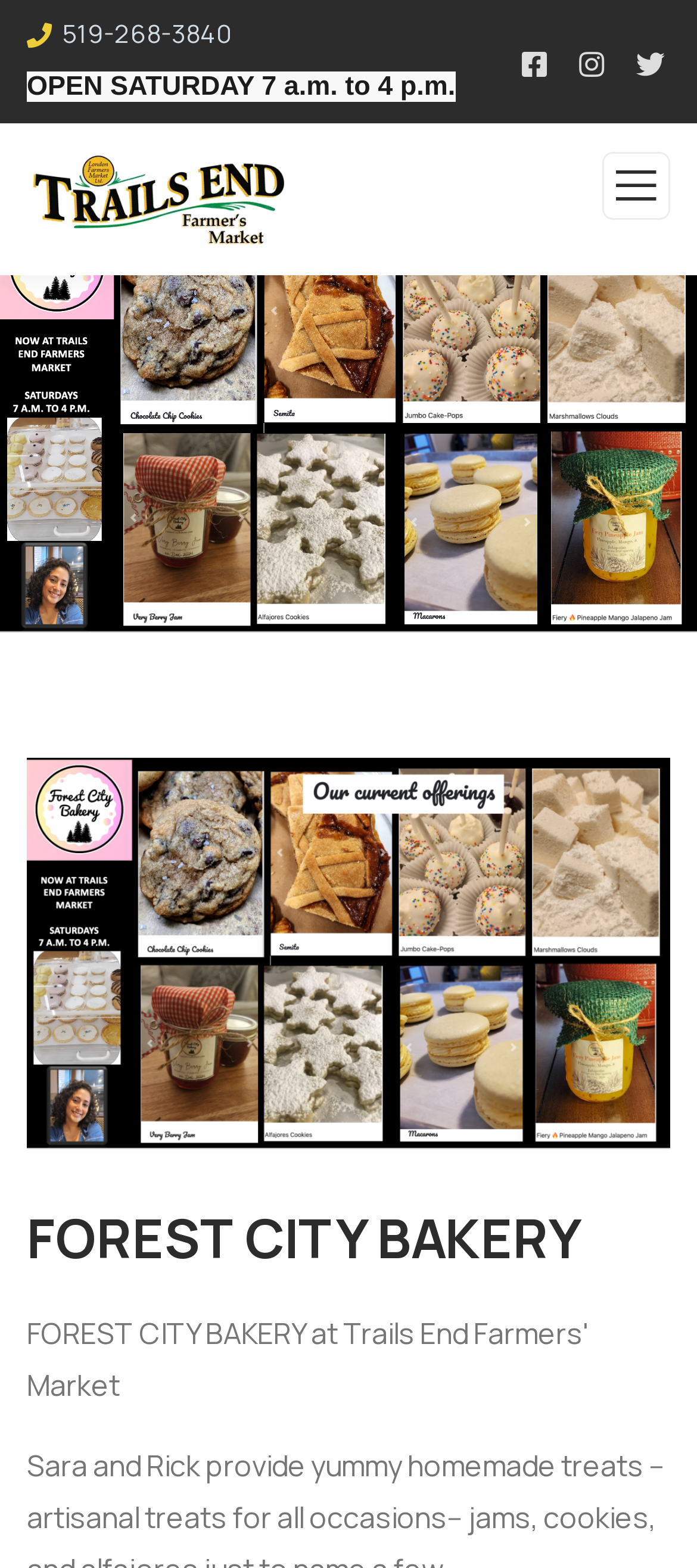Provide a brief response to the question below using a single word or phrase: 
What is the theme of the image displayed on the page?

Forest City Bakery 2024 June